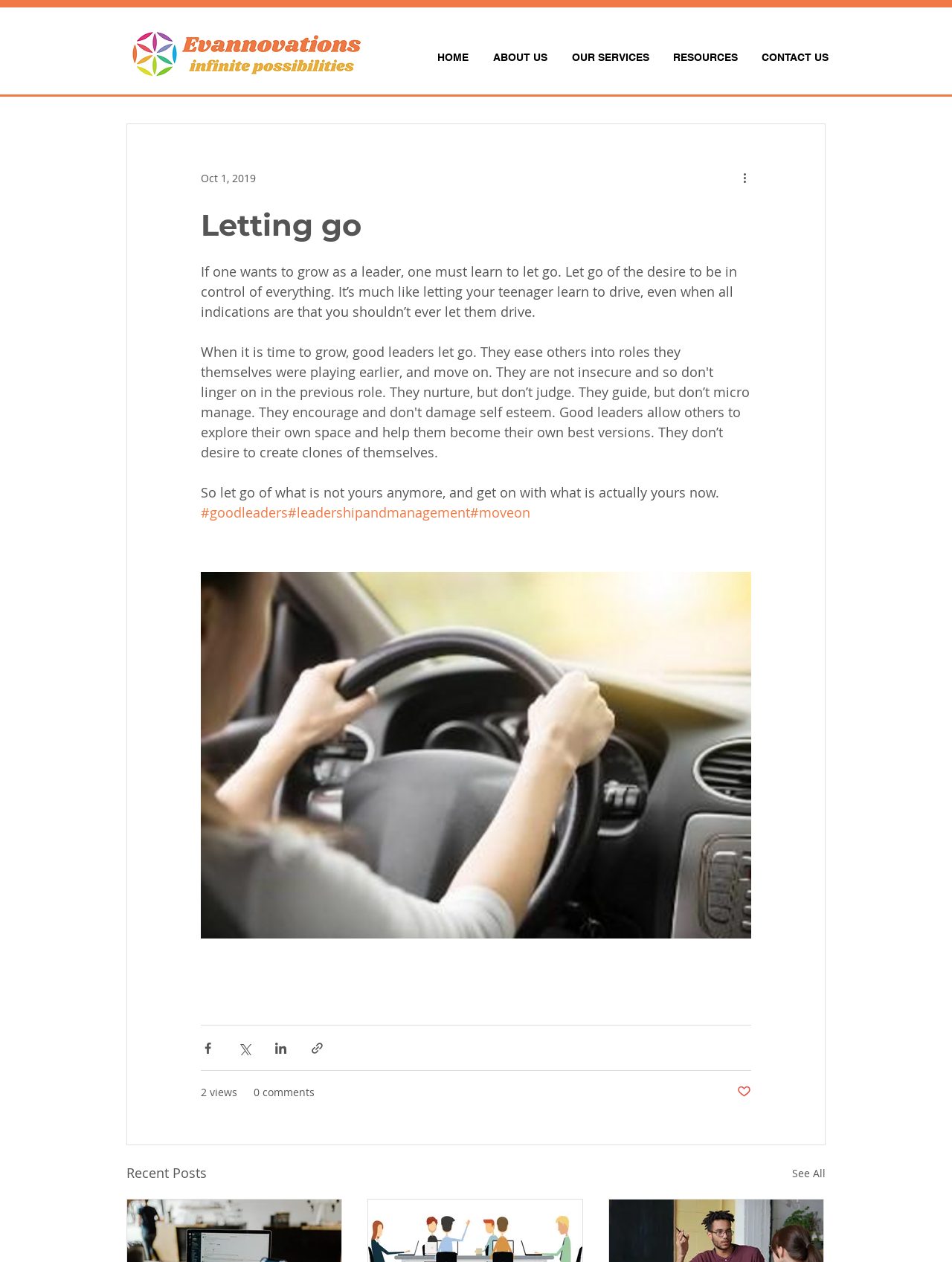What are the sharing options available?
Craft a detailed and extensive response to the question.

The buttons 'Share via Facebook', 'Share via Twitter', 'Share via LinkedIn', and 'Share via link' are located at the bottom of the article, providing options for users to share the content.